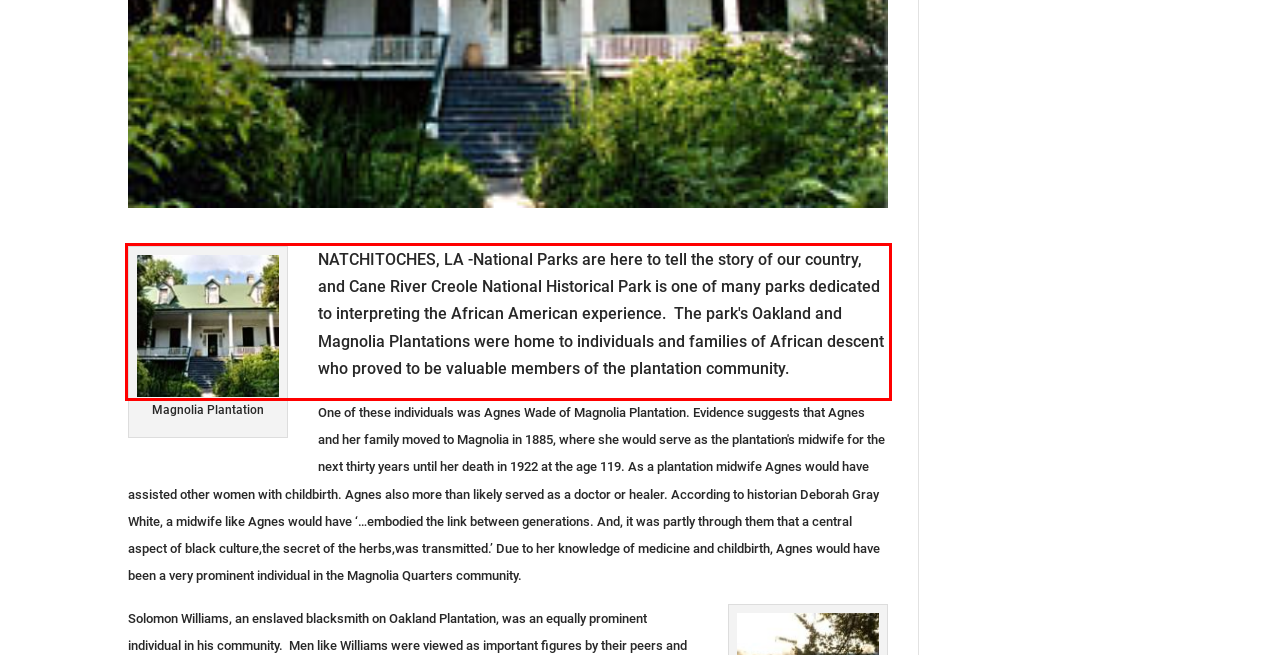Locate the red bounding box in the provided webpage screenshot and use OCR to determine the text content inside it.

NATCHITOCHES, LA -National Parks are here to tell the story of our country, and Cane River Creole National Historical Park is one of many parks dedicated to interpreting the African American experience. The park's Oakland and Magnolia Plantations were home to individuals and families of African descent who proved to be valuable members of the plantation community.